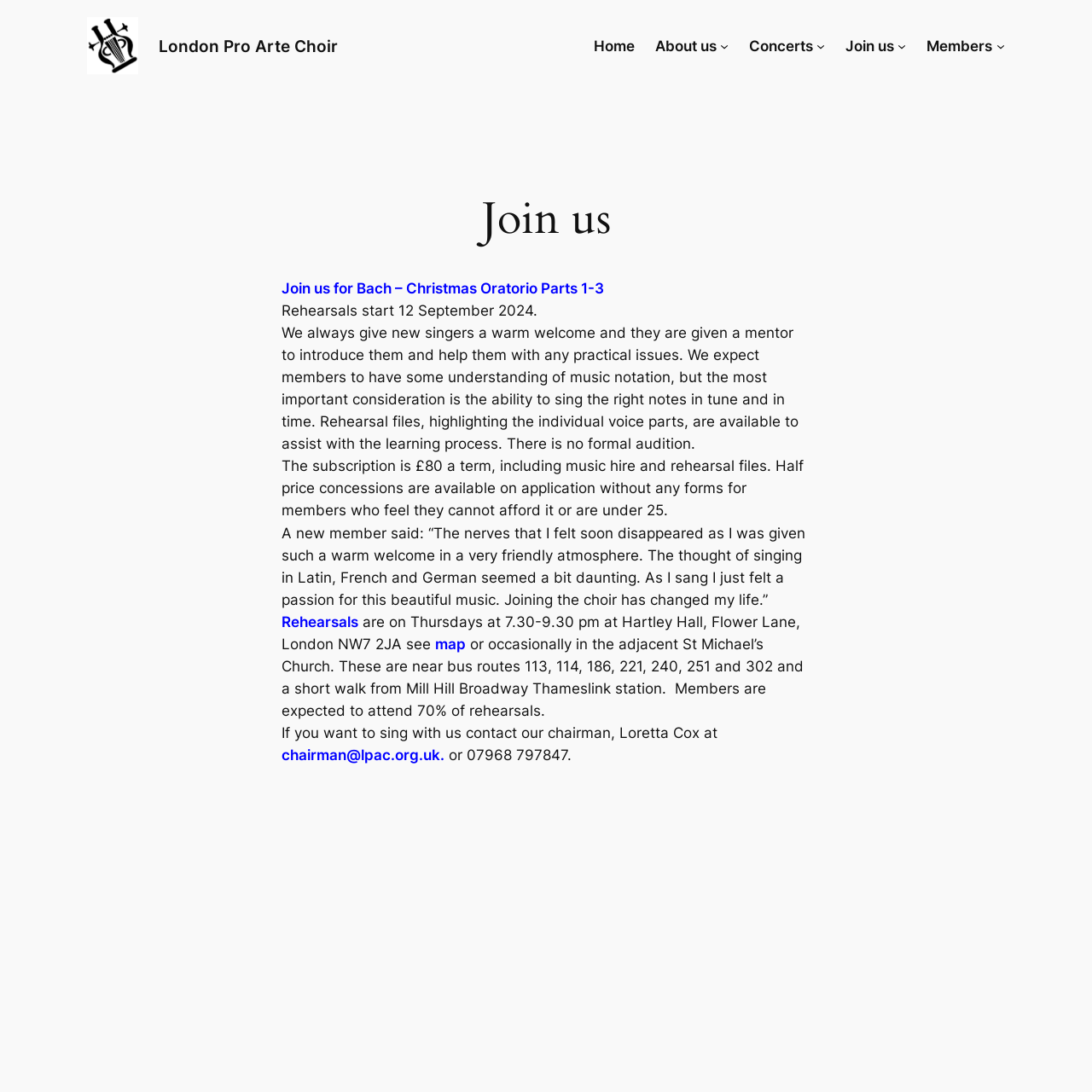Provide the bounding box coordinates for the UI element that is described by this text: "London Pro Arte Choir". The coordinates should be in the form of four float numbers between 0 and 1: [left, top, right, bottom].

[0.146, 0.033, 0.31, 0.051]